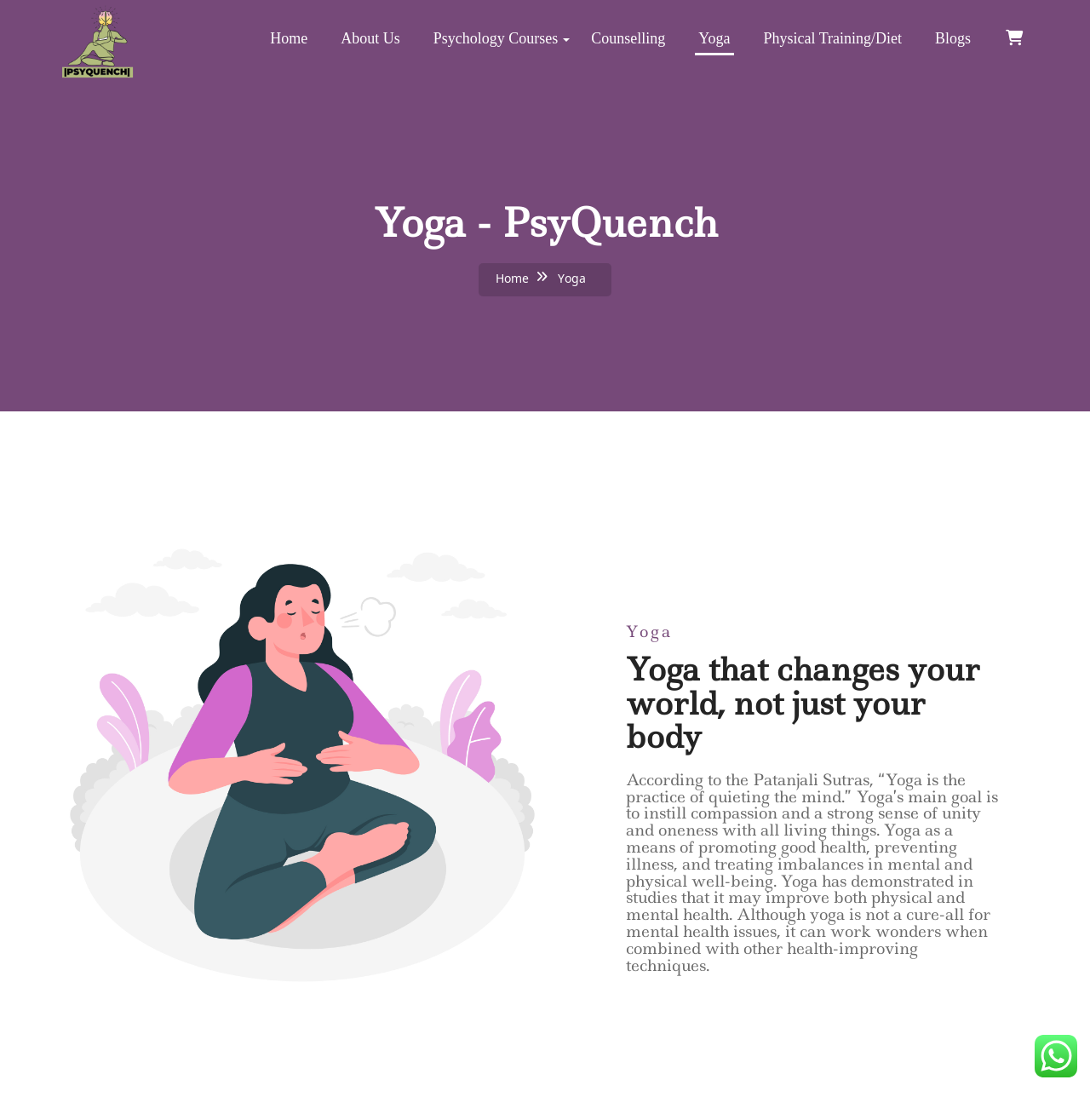Respond concisely with one word or phrase to the following query:
What is the practice of quieting the mind?

Yoga